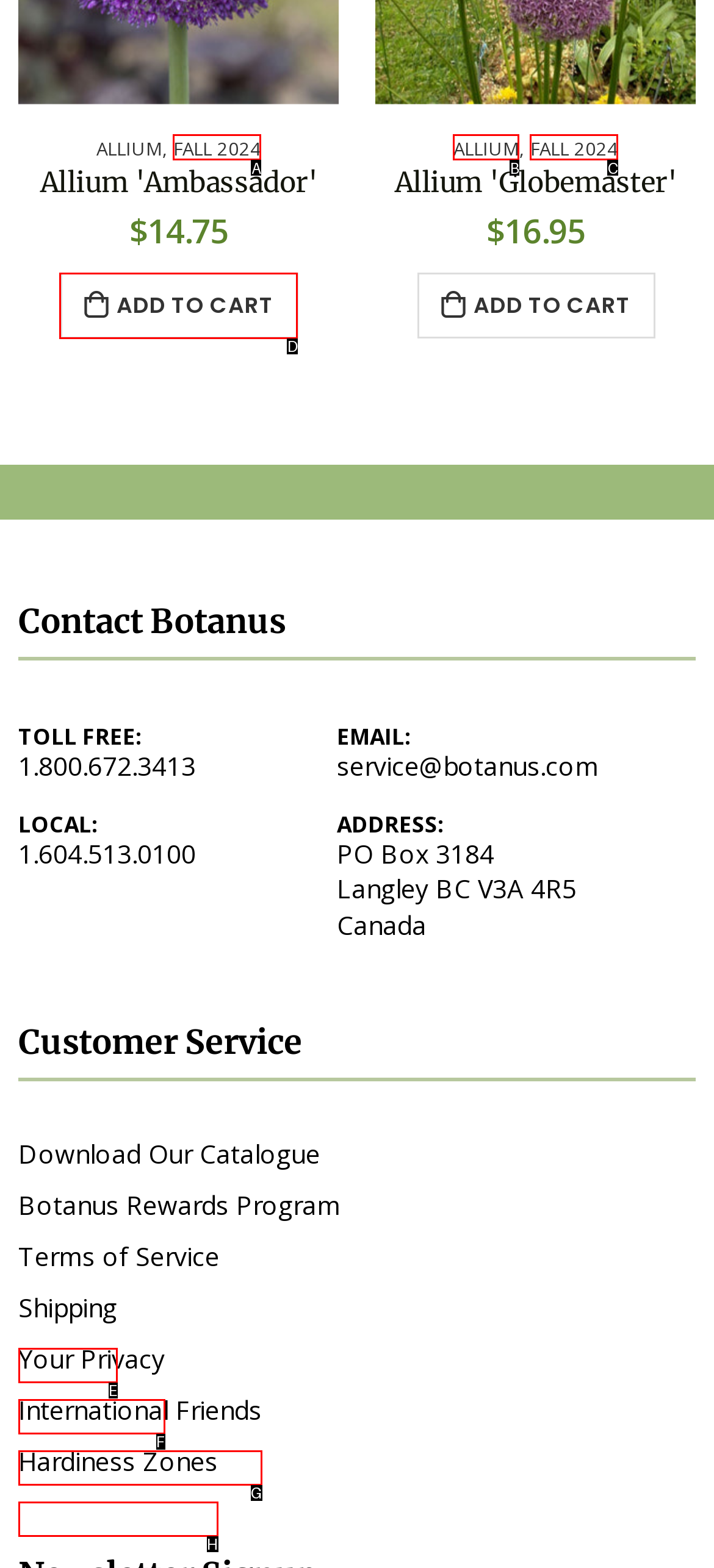Given the description: International Friends, identify the matching HTML element. Provide the letter of the correct option.

G